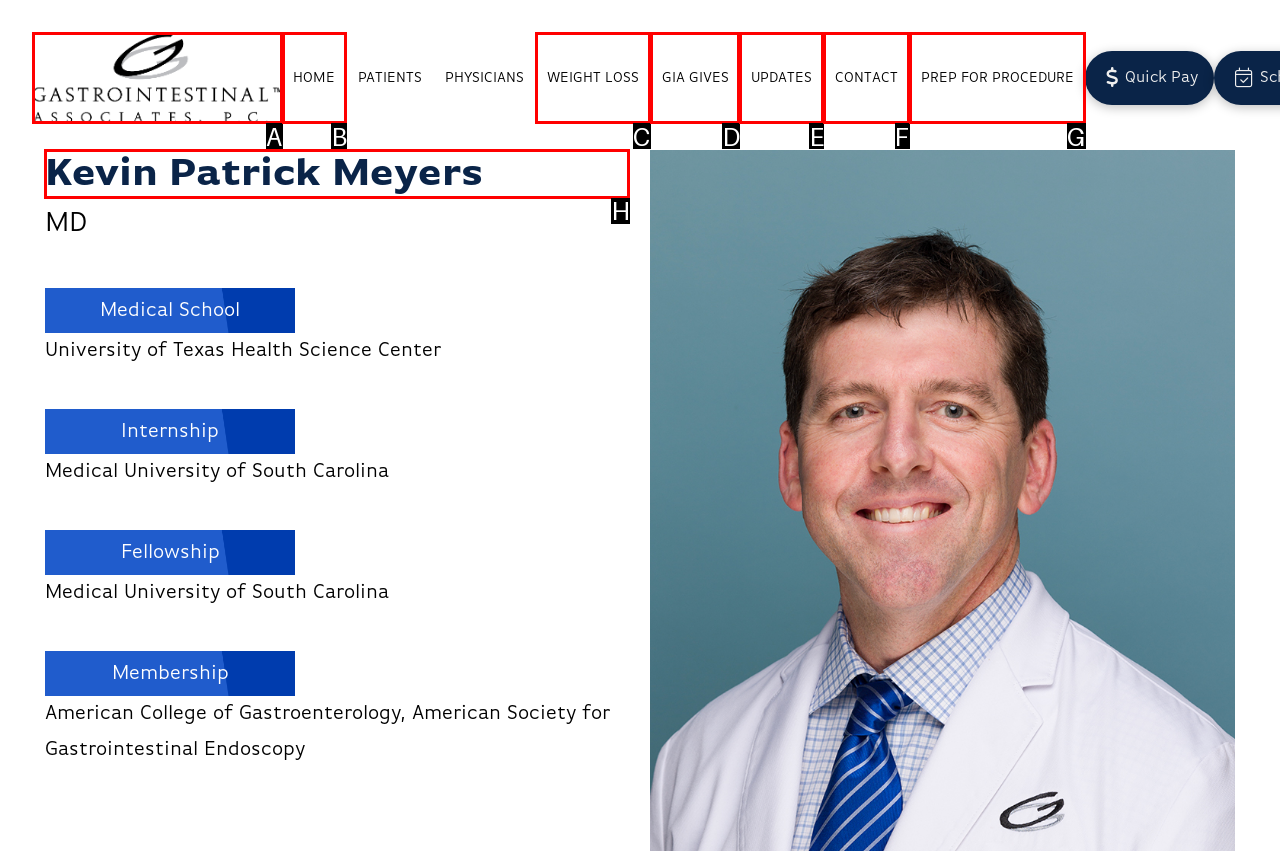Indicate the HTML element to be clicked to accomplish this task: View Kevin Patrick Meyers' profile Respond using the letter of the correct option.

H